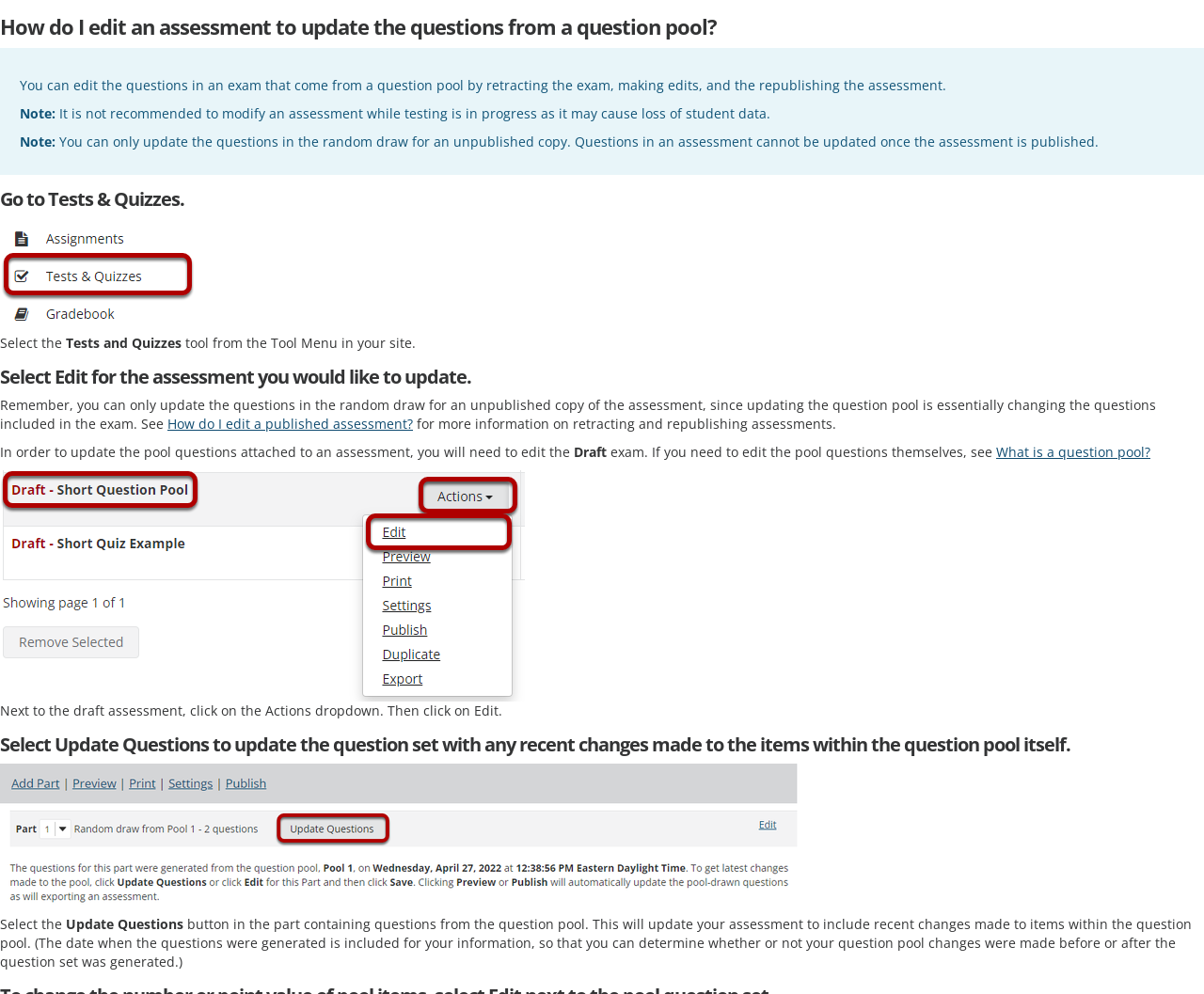Create an elaborate caption that covers all aspects of the webpage.

This webpage provides a step-by-step guide on how to edit an assessment to update the questions from a question pool. At the top, there is a heading that matches the meta description, followed by a brief introduction explaining the process.

Below the introduction, there are several sections of text, each with a heading that outlines a specific step in the process. The first section explains the importance of retracting the exam, making edits, and republishing the assessment. It also includes a note warning against modifying an assessment while testing is in progress.

The next section, headed "Go to Tests & Quizzes," provides instructions on selecting the Tests and Quizzes tool from the site's menu. This is followed by a section headed "Select Edit for the assessment you would like to update," which reminds users that they can only update questions in an unpublished copy of the assessment.

Further down, there is a section that explains how to update the pool questions attached to an assessment, including a link to more information on retracting and republishing assessments. Another section provides instructions on how to edit the draft exam and update the question set with recent changes made to the items within the question pool.

Throughout the webpage, there are several links to additional resources, including information on editing a published assessment and what a question pool is. The final section includes a detailed explanation of how to update the question set, including the option to select a button to update the assessment with recent changes made to items within the question pool.